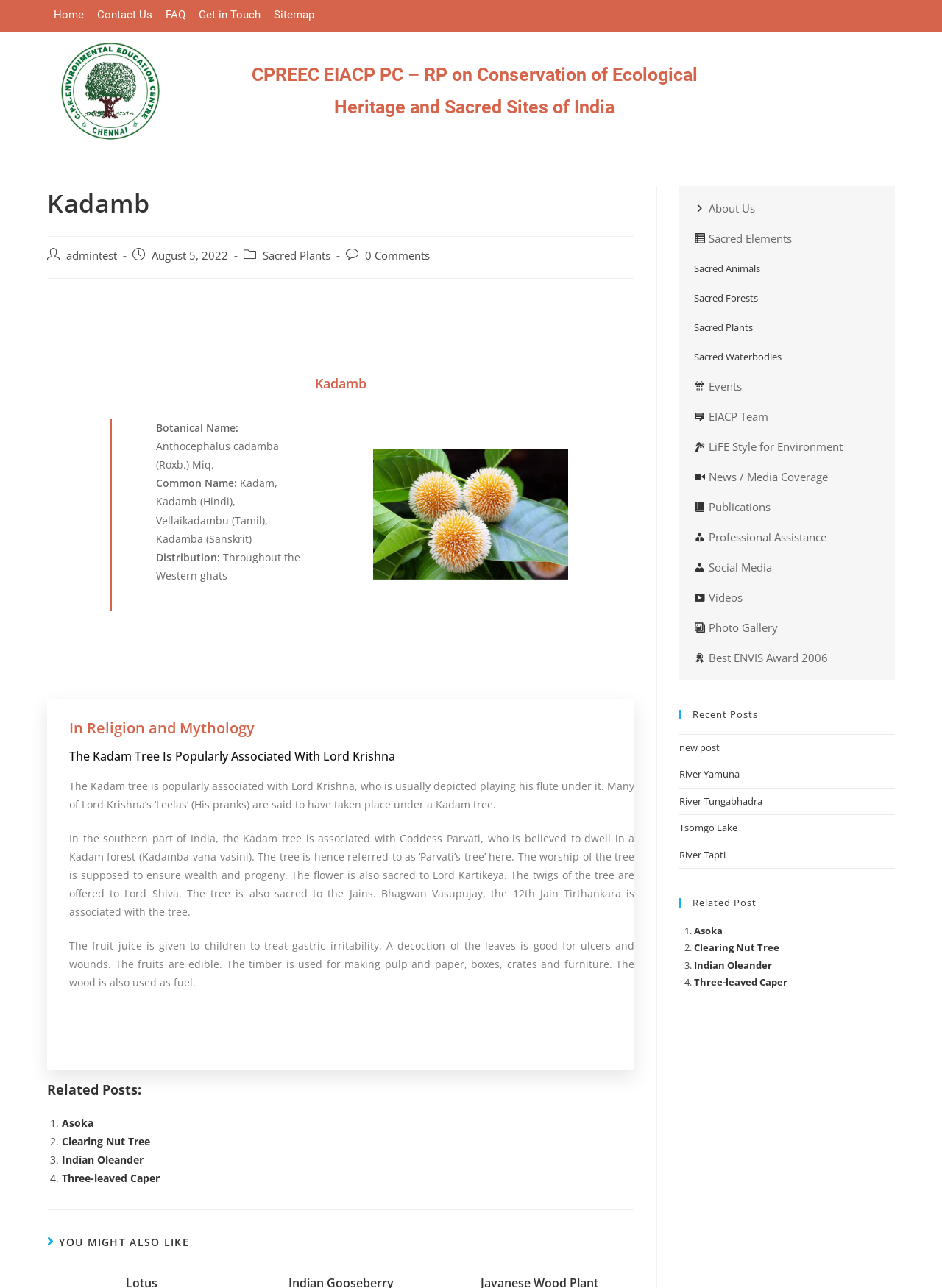Predict the bounding box of the UI element based on the description: "News / Media Coverage". The coordinates should be four float numbers between 0 and 1, formatted as [left, top, right, bottom].

[0.737, 0.366, 0.879, 0.376]